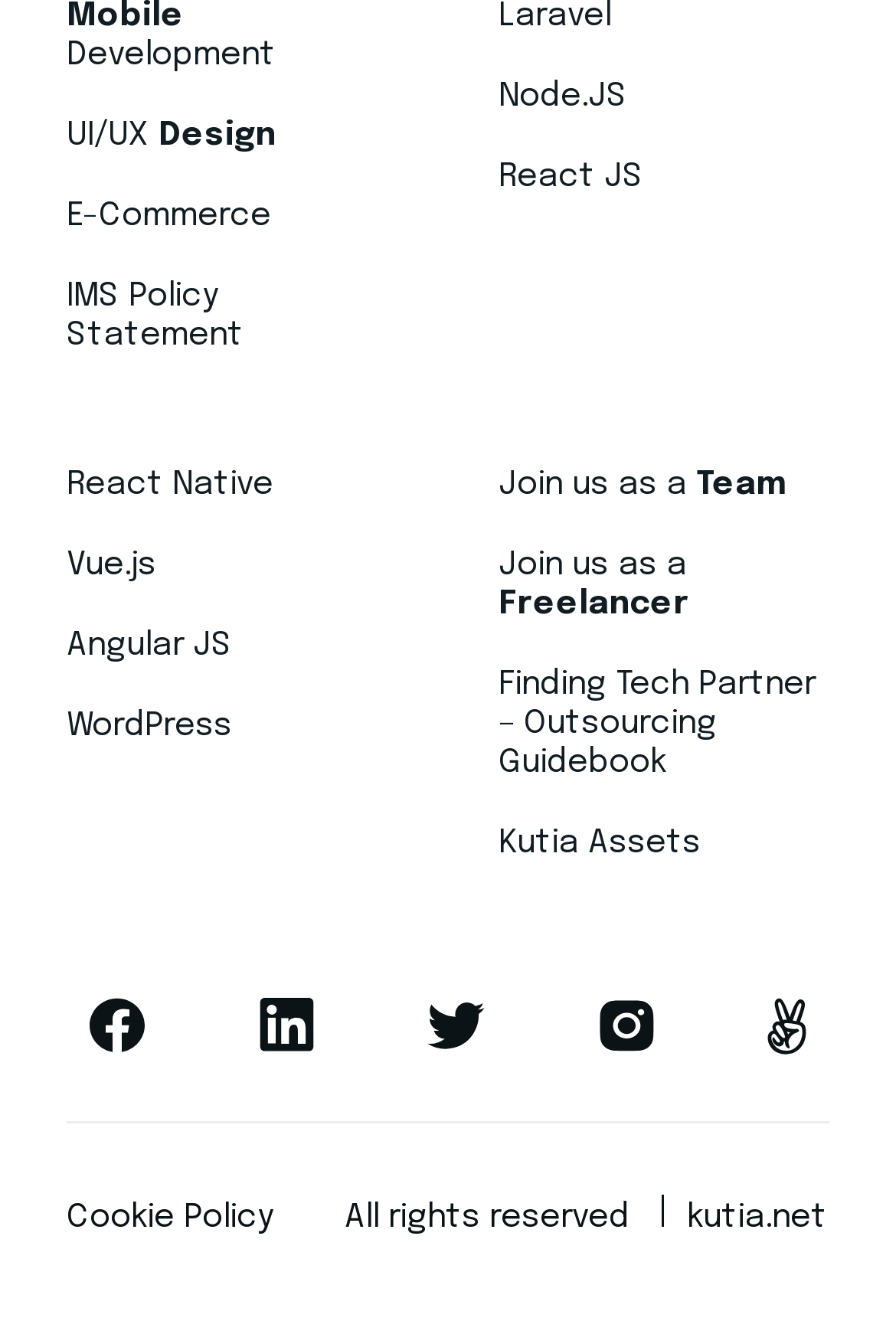What is the topmost link on the left side?
Using the information from the image, answer the question thoroughly.

By analyzing the bounding box coordinates, I found that the link 'Mobile Development' has the smallest y1 value (0.0) among all links on the left side, indicating it is the topmost link.